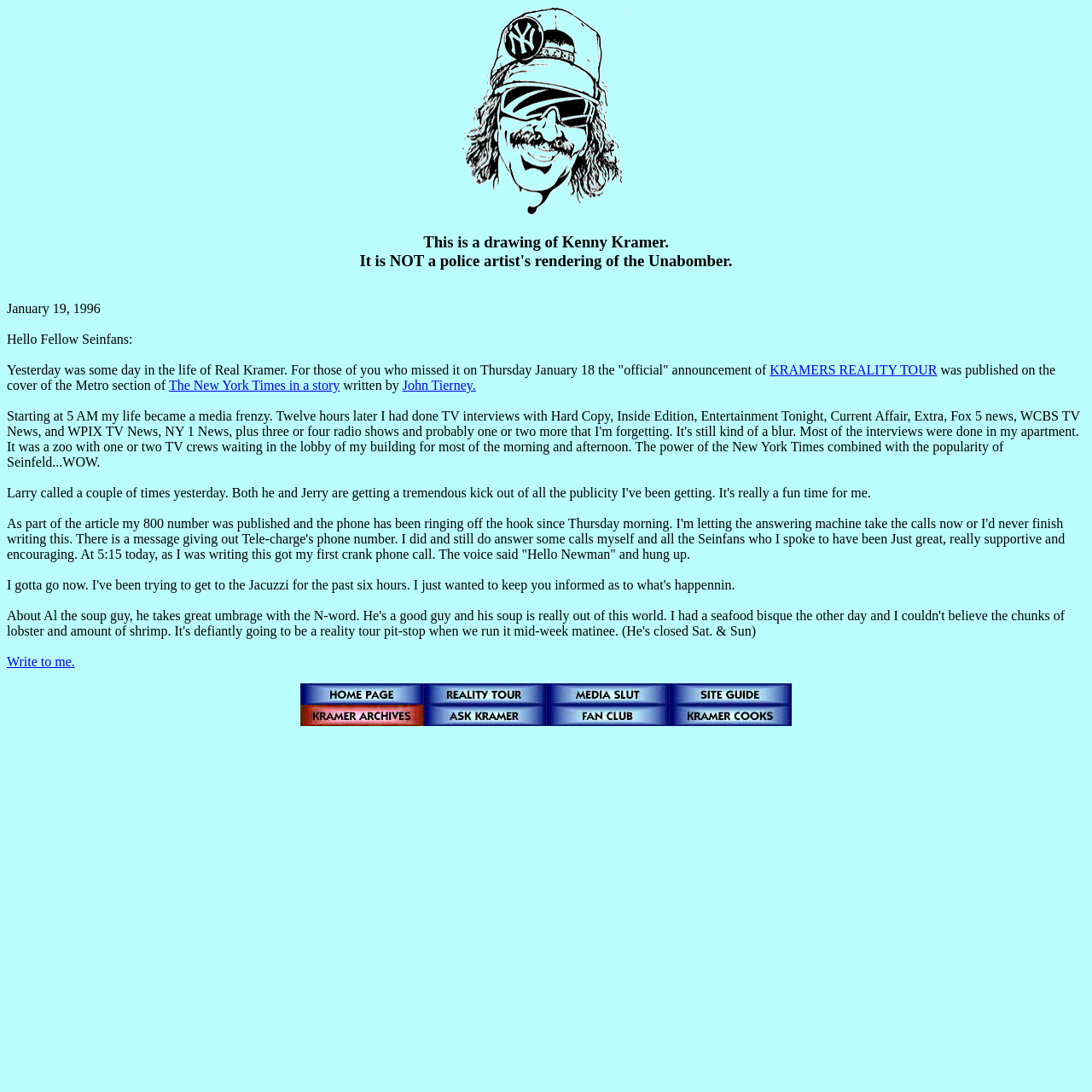Provide a one-word or short-phrase response to the question:
What is the name of the newspaper mentioned?

The New York Times